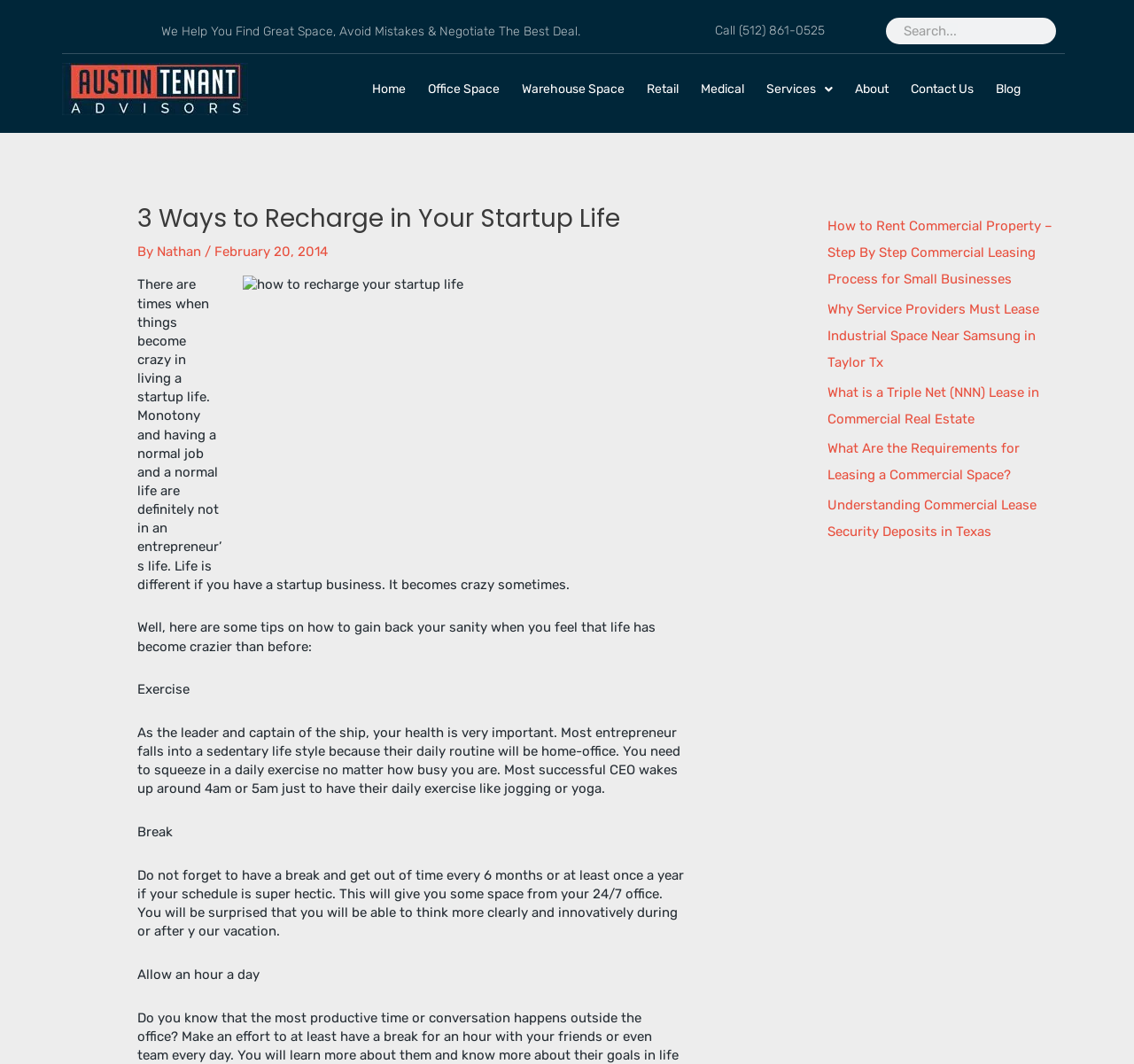Please give a succinct answer to the question in one word or phrase:
How often should one take a break?

Every 6 months or 1 year